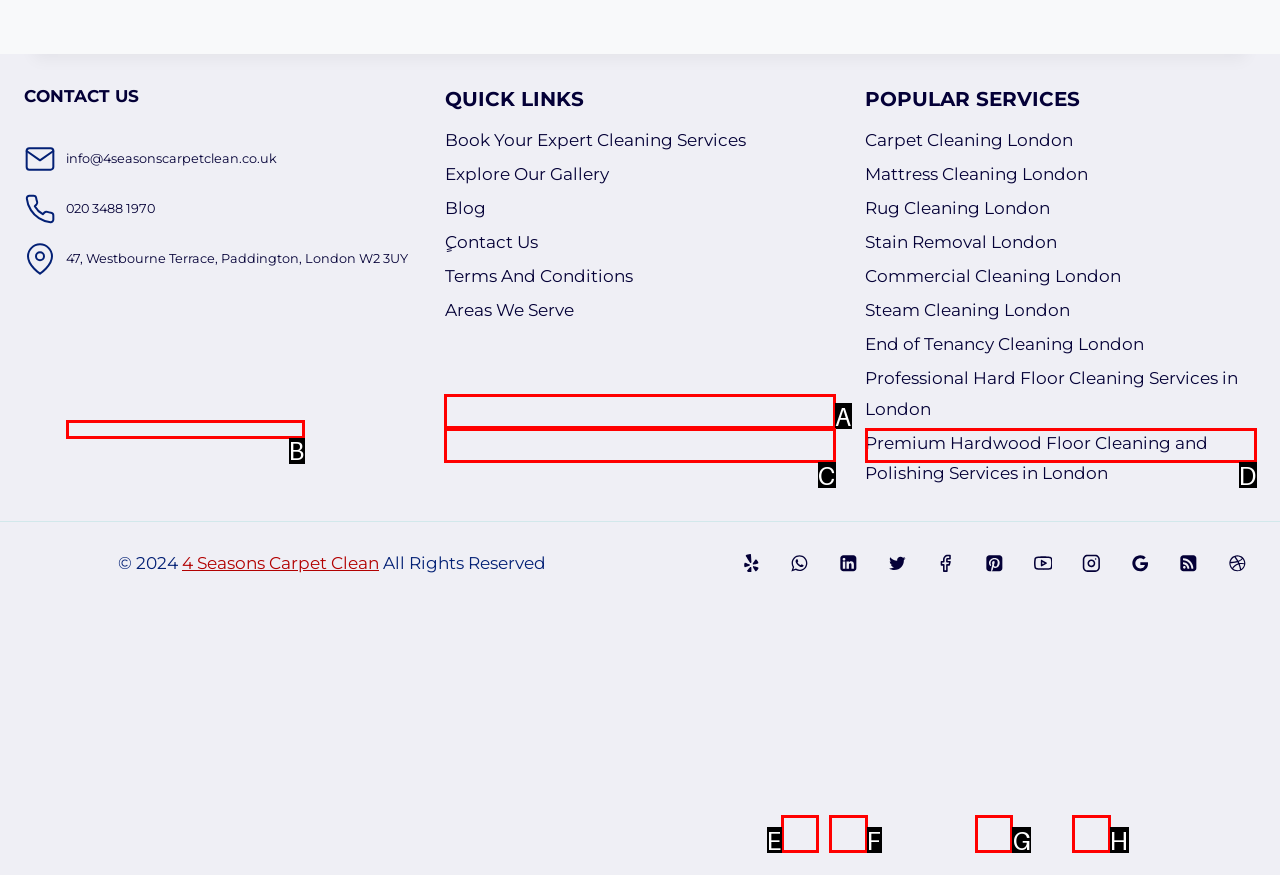Choose the option that aligns with the description: Mattress Cleaning London
Respond with the letter of the chosen option directly.

D